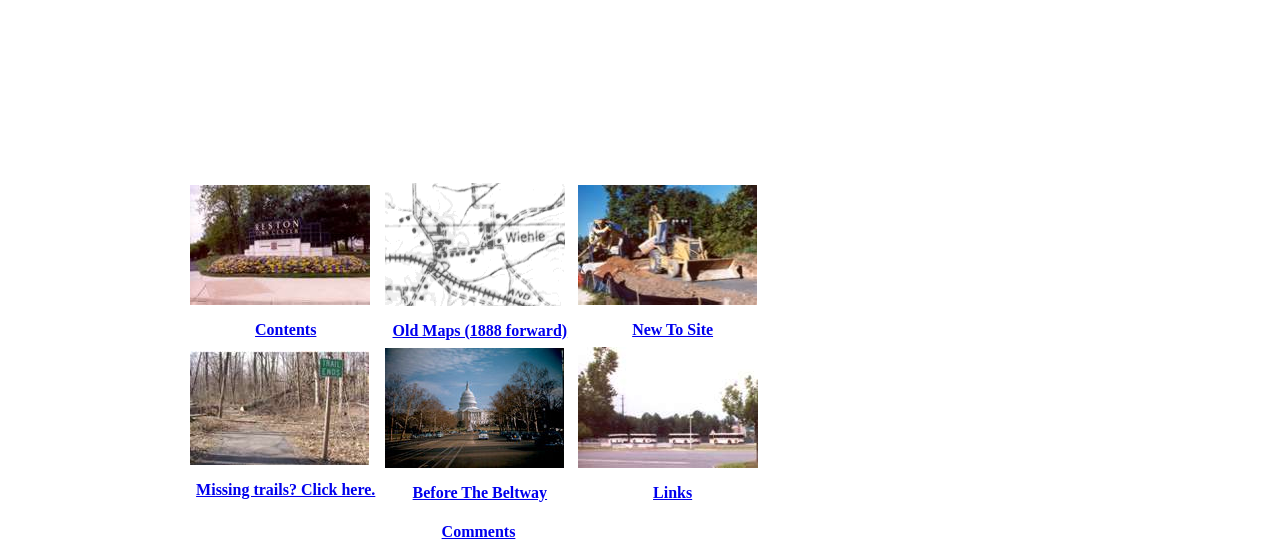Please identify the bounding box coordinates of the element's region that needs to be clicked to fulfill the following instruction: "Go to the home page". The bounding box coordinates should consist of four float numbers between 0 and 1, i.e., [left, top, right, bottom].

None